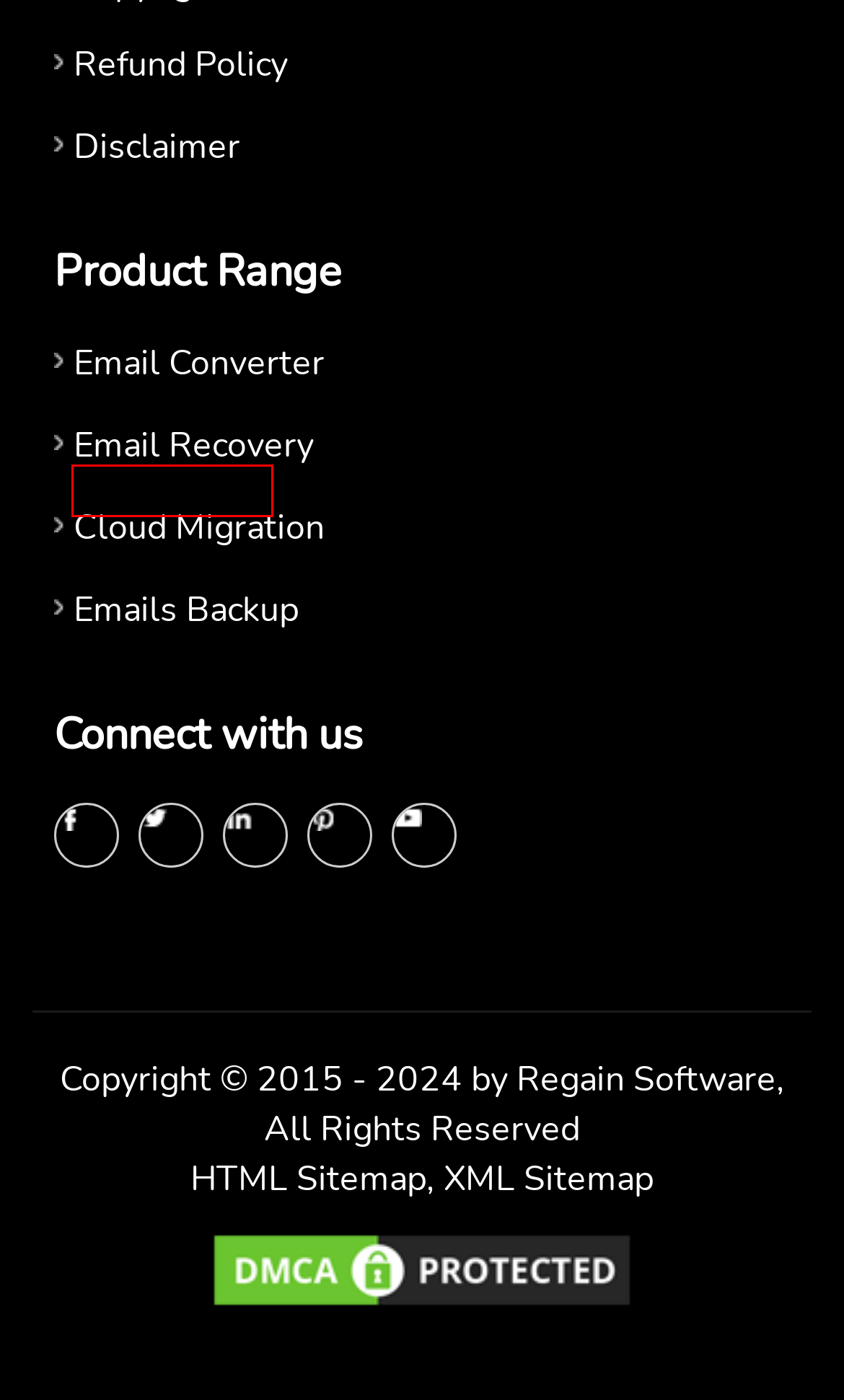Analyze the webpage screenshot with a red bounding box highlighting a UI element. Select the description that best matches the new webpage after clicking the highlighted element. Here are the options:
A. Regain Software Refund Policy - Read before to Buy the Software
B. Cloud Email Migration Tools developed by Regain Software
C. Email Recovery Solutions developed by Regain Software
D. Regain Software Copyright - All Rights Reserved
E. Emails Data Backup Tools developed by Regain Software
F. Regain Software Legal - Read All Term & Condition
G. User can Contact us at any time - Regain Software
H. Regain Software Disclaimer - Read all the Policy Carefully

F